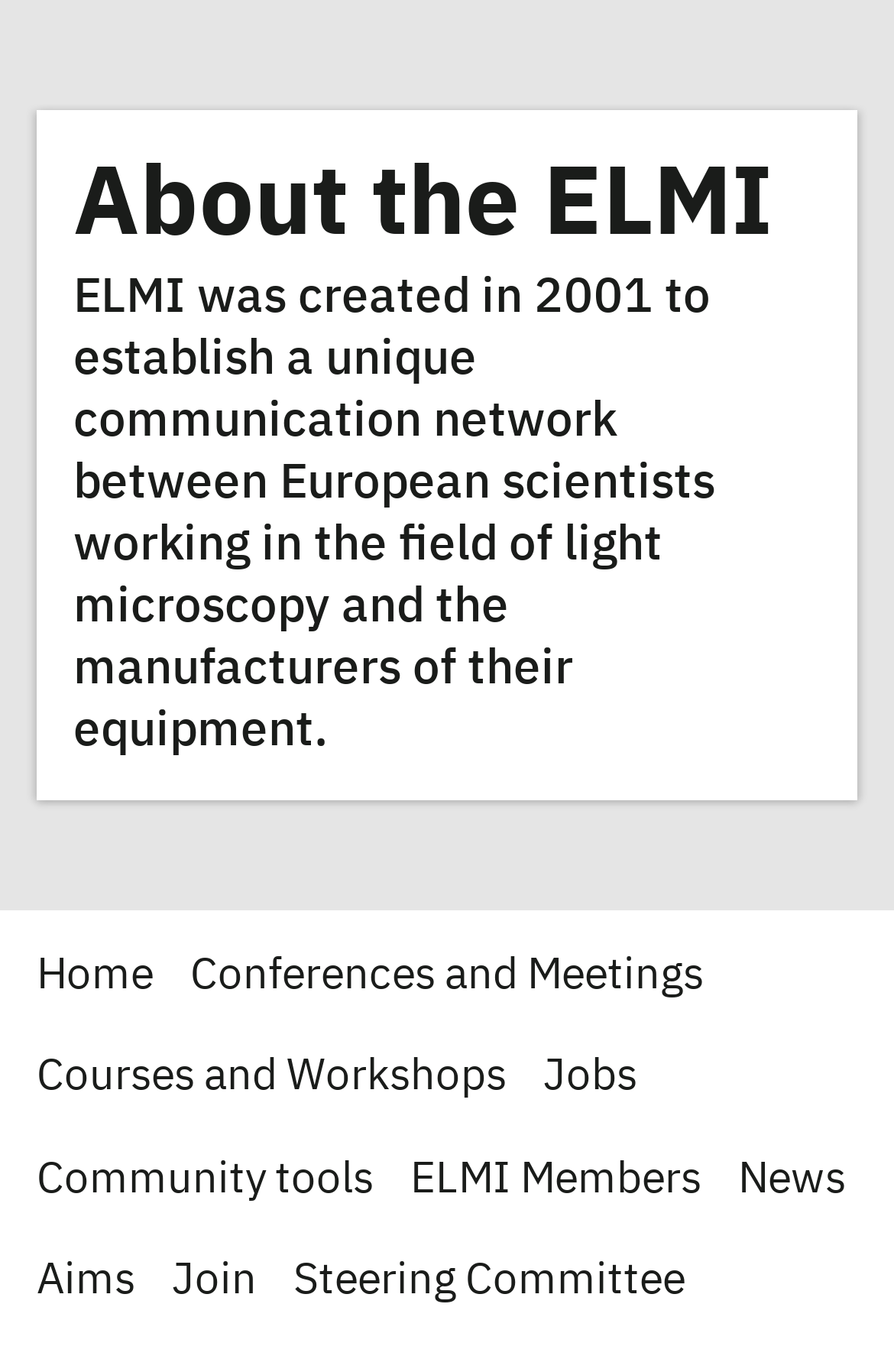Can you find the bounding box coordinates for the element to click on to achieve the instruction: "Go to the home page"?

[0.041, 0.695, 0.172, 0.727]